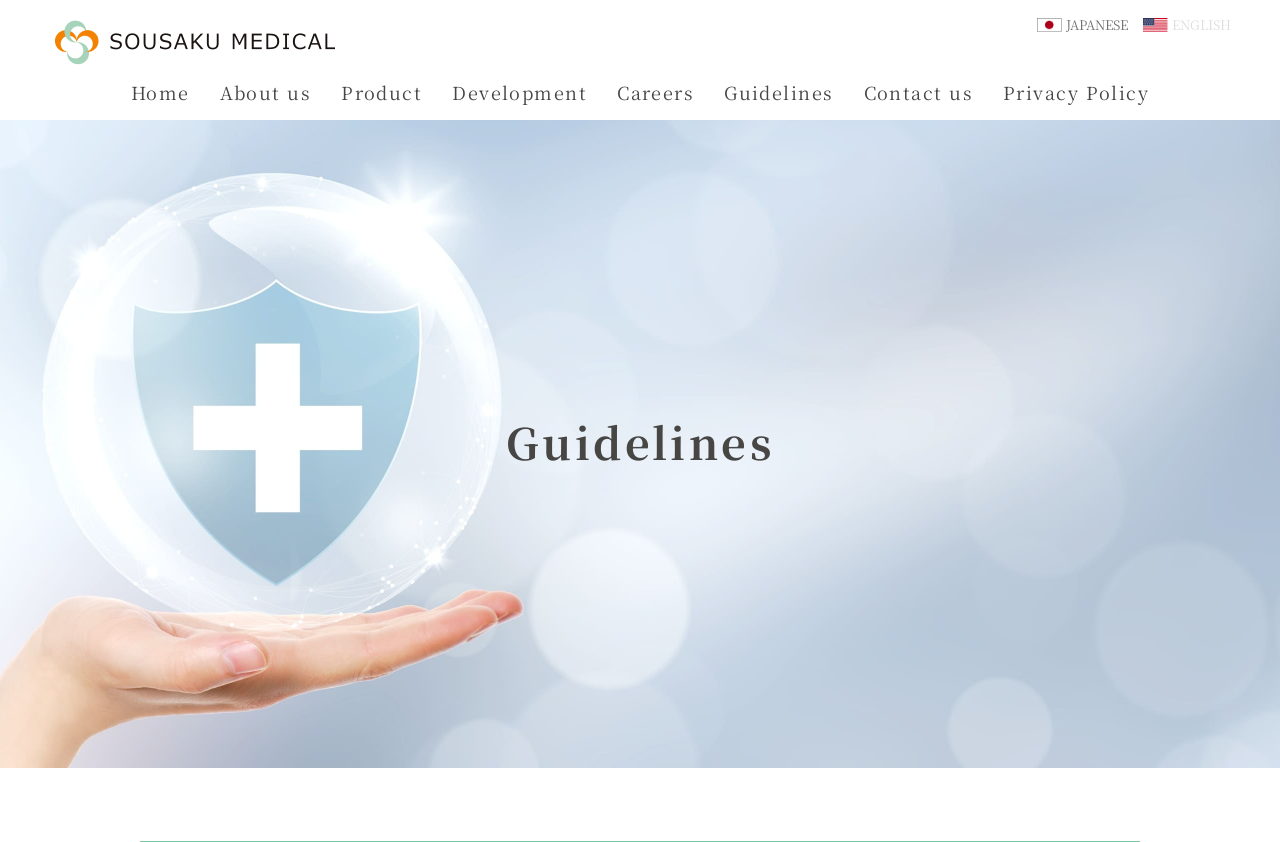Extract the bounding box coordinates for the described element: "Guidelines". The coordinates should be represented as four float numbers between 0 and 1: [left, top, right, bottom].

[0.566, 0.094, 0.651, 0.125]